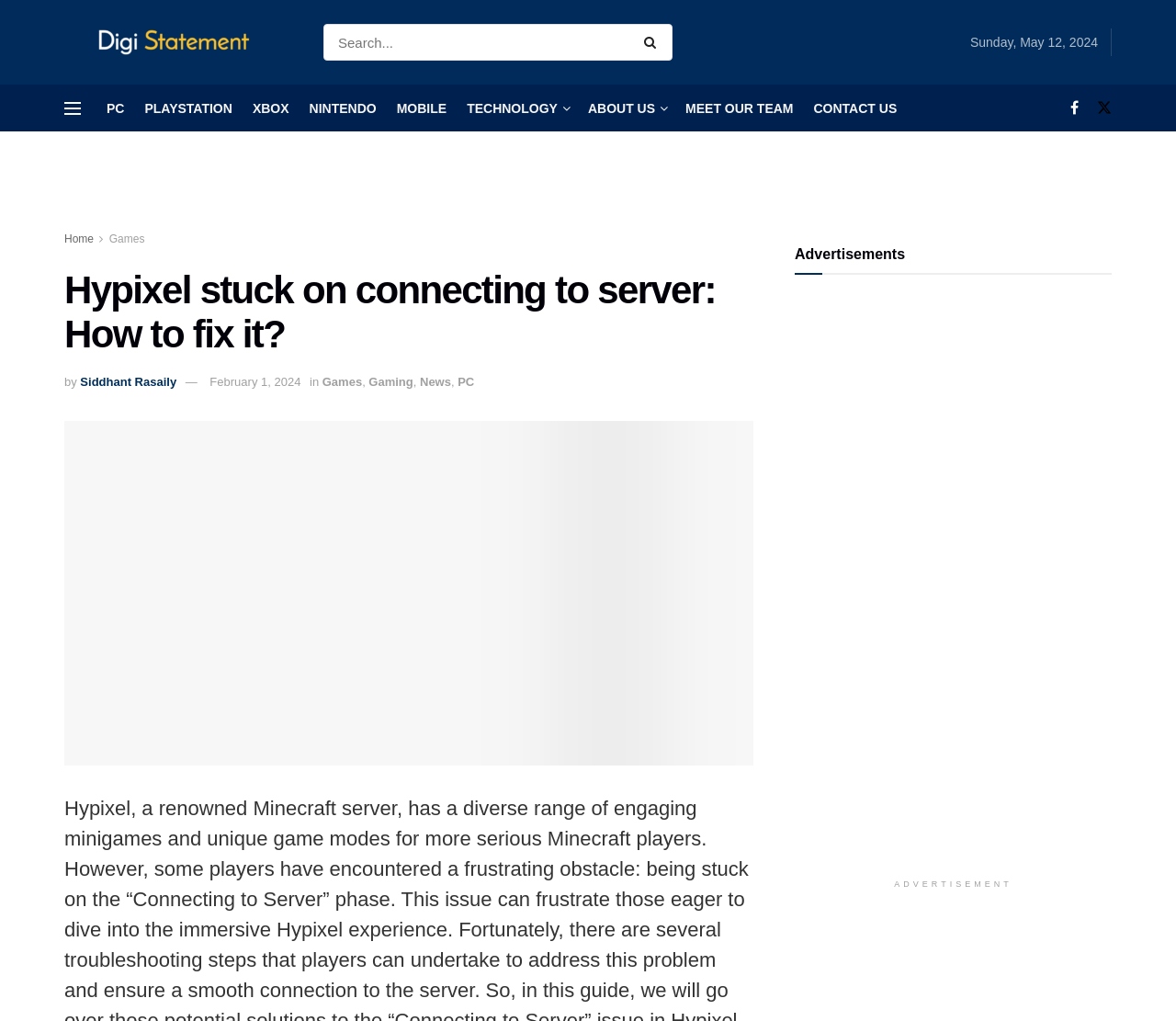Provide the bounding box coordinates of the HTML element described as: "name="s" placeholder="Search..."". The bounding box coordinates should be four float numbers between 0 and 1, i.e., [left, top, right, bottom].

[0.275, 0.023, 0.572, 0.059]